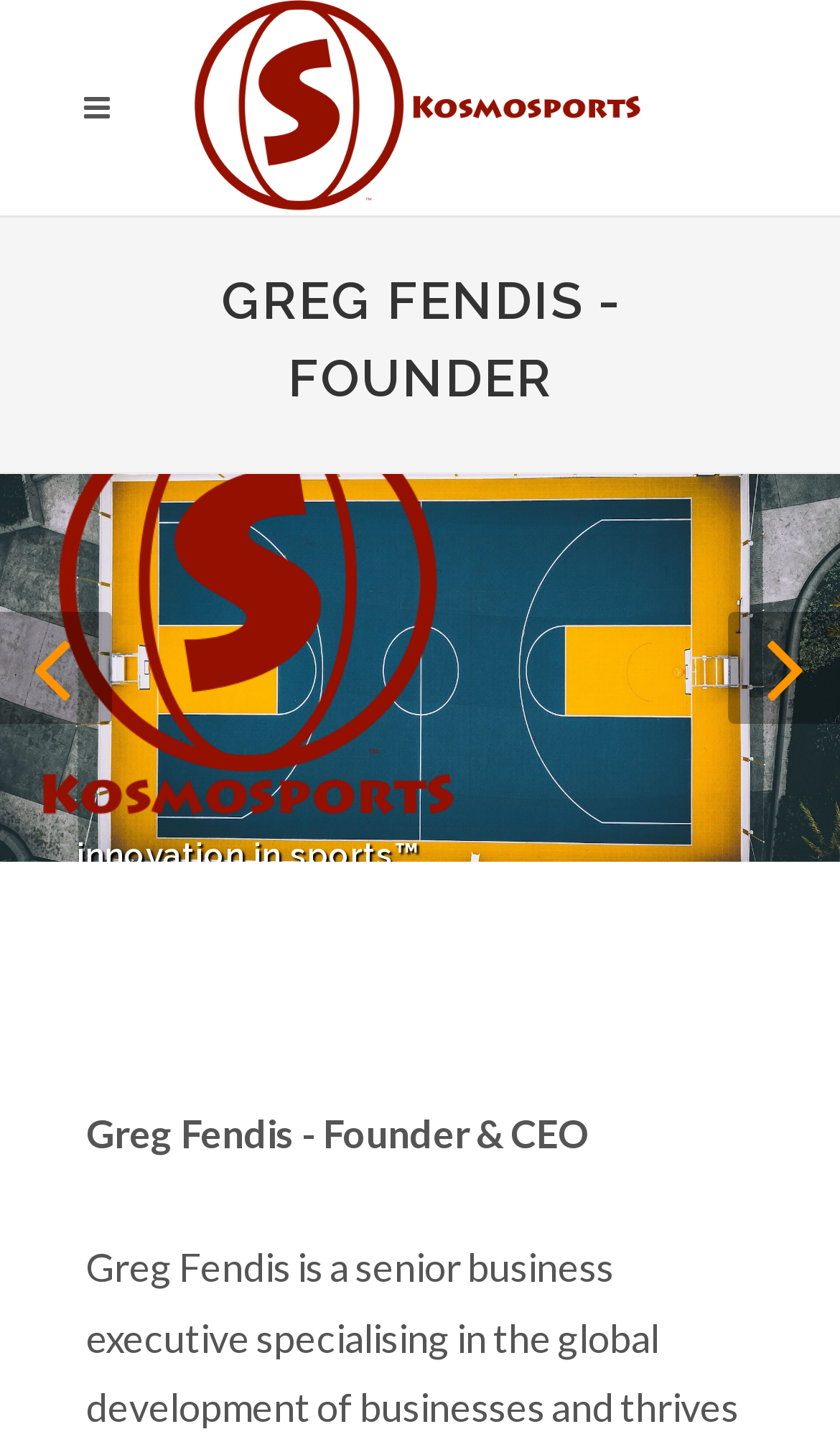Identify the main title of the webpage and generate its text content.

GREG FENDIS - FOUNDER